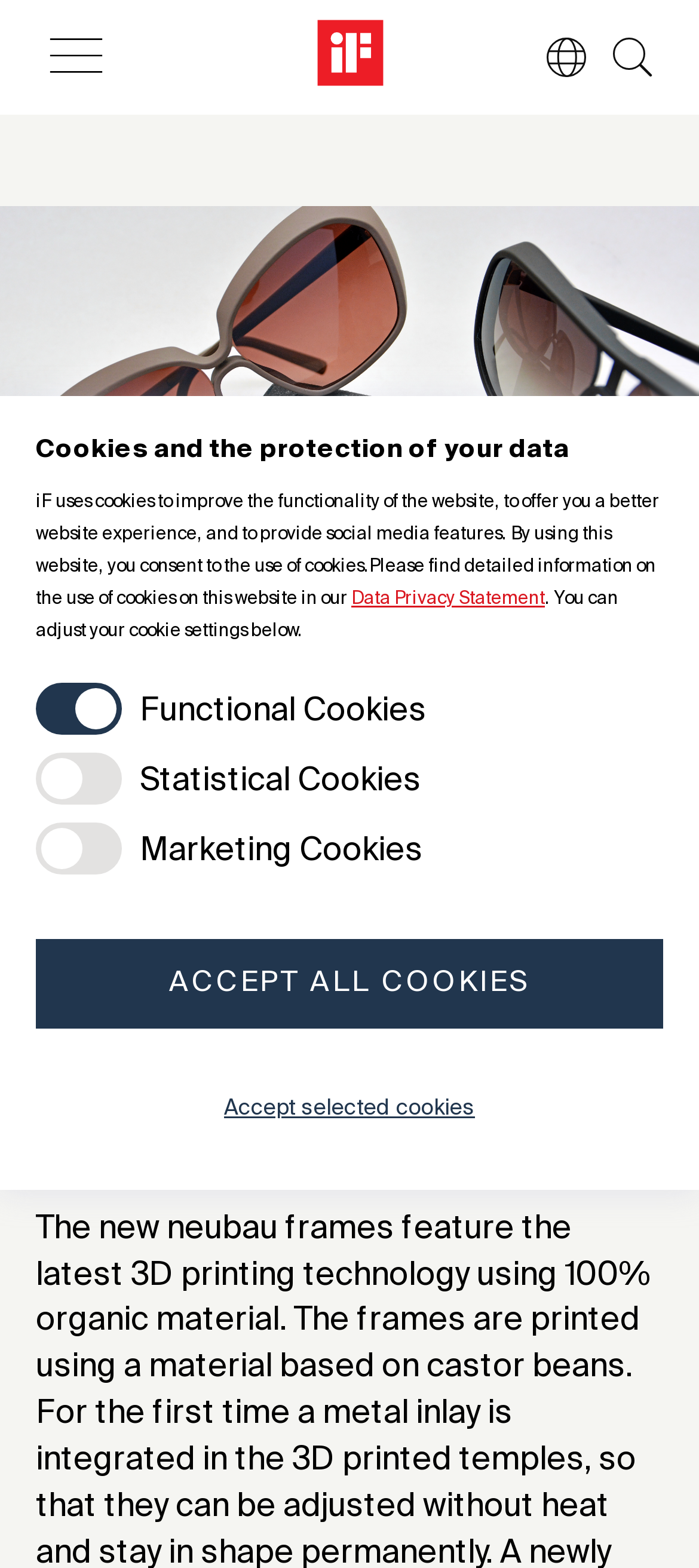Detail the features and information presented on the webpage.

The webpage is about the new neubau frames, specifically the "CÔTE DU SOLEIL" model, which features 3D printing technology using 100% organic material derived from castor beans. 

At the top of the page, there is a notification about cookies and data protection, with a brief description of how the website uses cookies and a link to the Data Privacy Statement. Below this notification, there are two buttons to accept or customize cookie settings.

On the top-left corner, there is a logo or icon, accompanied by a button and a link. On the top-right corner, there are three buttons with icons. 

Below these elements, there is a large image of the neubau "CÔTE DU SOLEIL" frames, with the year "2020" written on it. 

On the left side of the page, there are three links: "Product", "Eyewear", and another link with no text. Each of these links has a corresponding button. 

On the right side of the page, there are five links with no text, followed by a button. 

The main content of the page starts with a heading that reads "neubau “CÔTE DU SOLEIL”", followed by a subheading that says "Sunglasses". Below this, there is a link to "SILHOUETTE International Schmied AG".